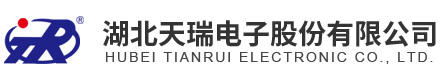Carefully observe the image and respond to the question with a detailed answer:
What is conveyed by the bold font?

The text '湖北天瑞电子股份有限公司' is rendered in a bold font, which conveys a sense of professionalism and innovation, suggesting that the company values these qualities in its approach to the electronic industry.